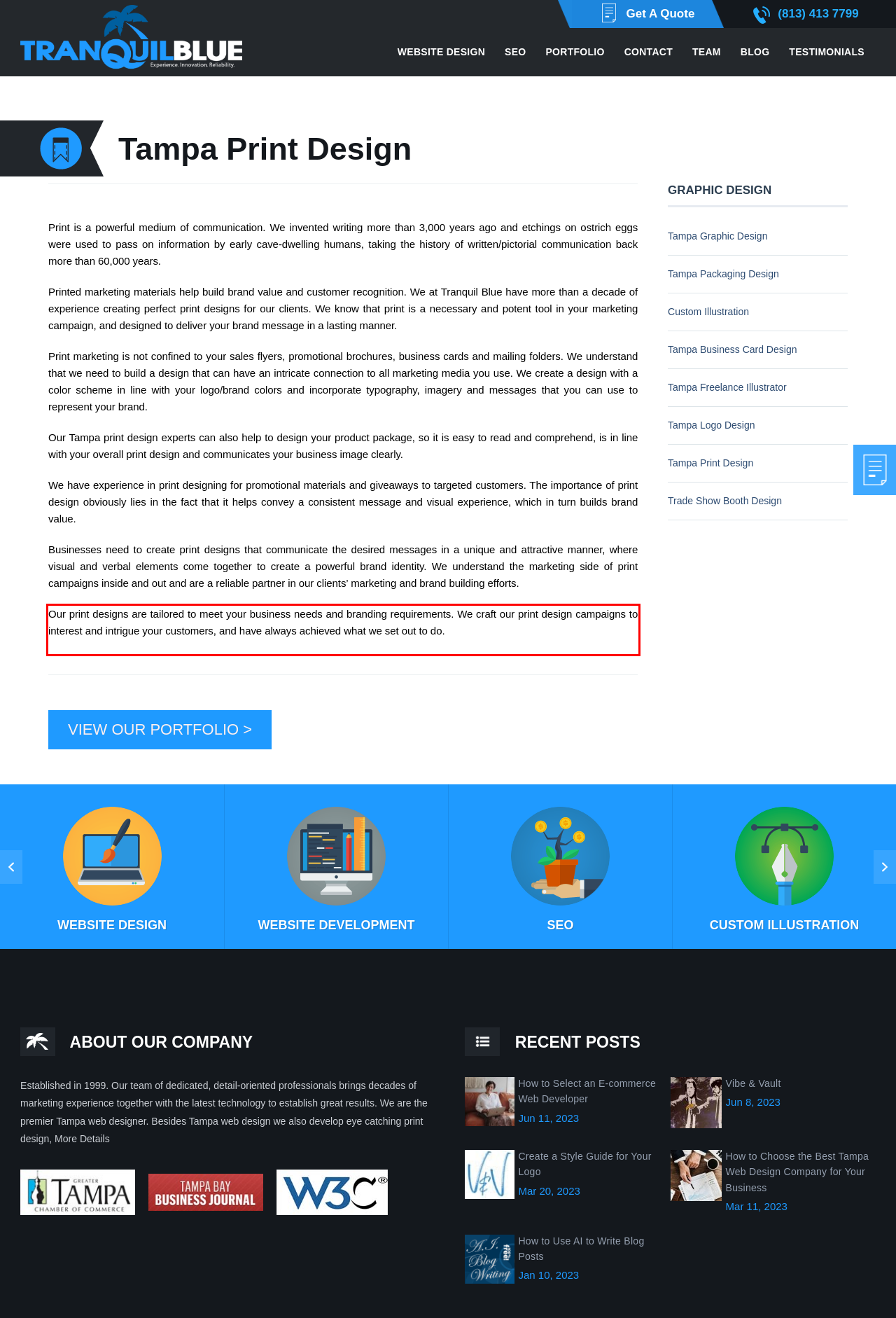Please take the screenshot of the webpage, find the red bounding box, and generate the text content that is within this red bounding box.

Our print designs are tailored to meet your business needs and branding requirements. We craft our print design campaigns to interest and intrigue your customers, and have always achieved what we set out to do.